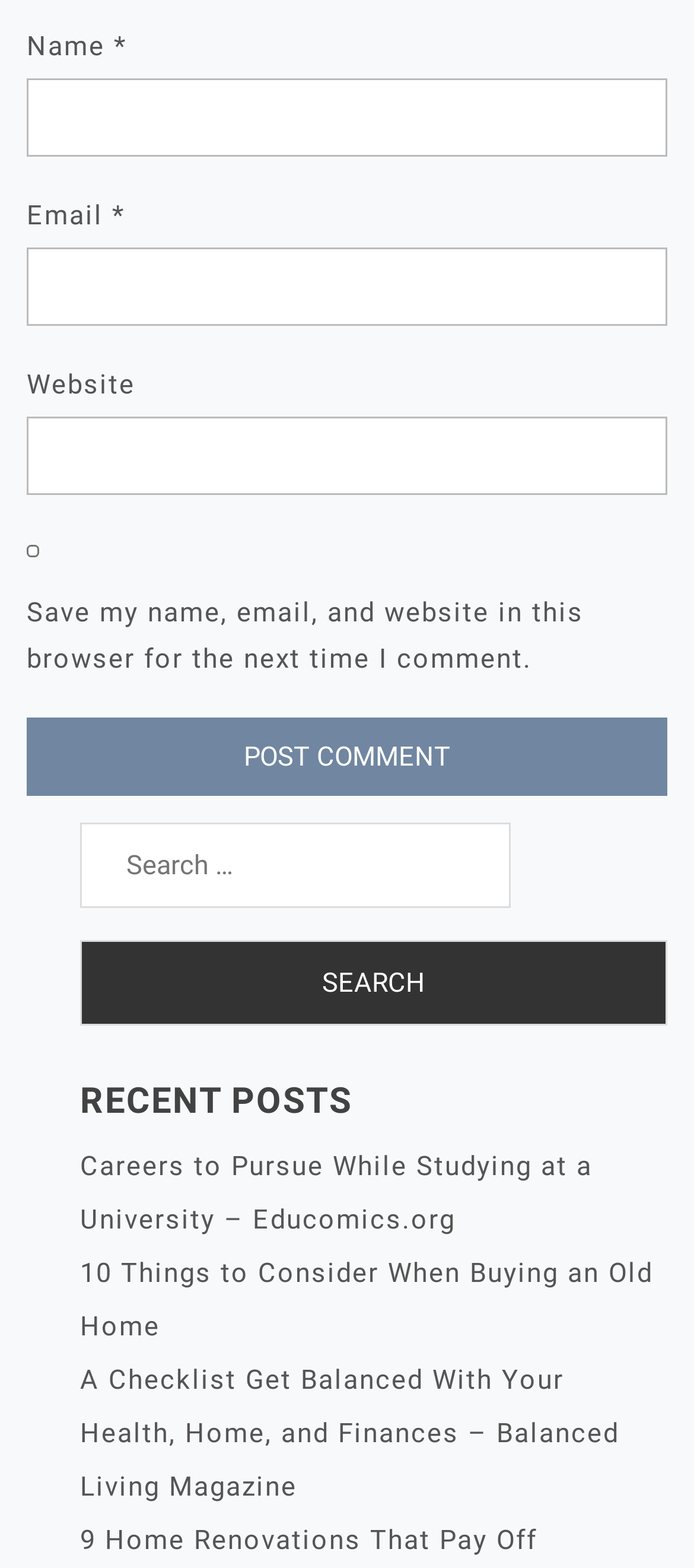Identify the bounding box coordinates of the section that should be clicked to achieve the task described: "Browse the Foros de Discusión".

None